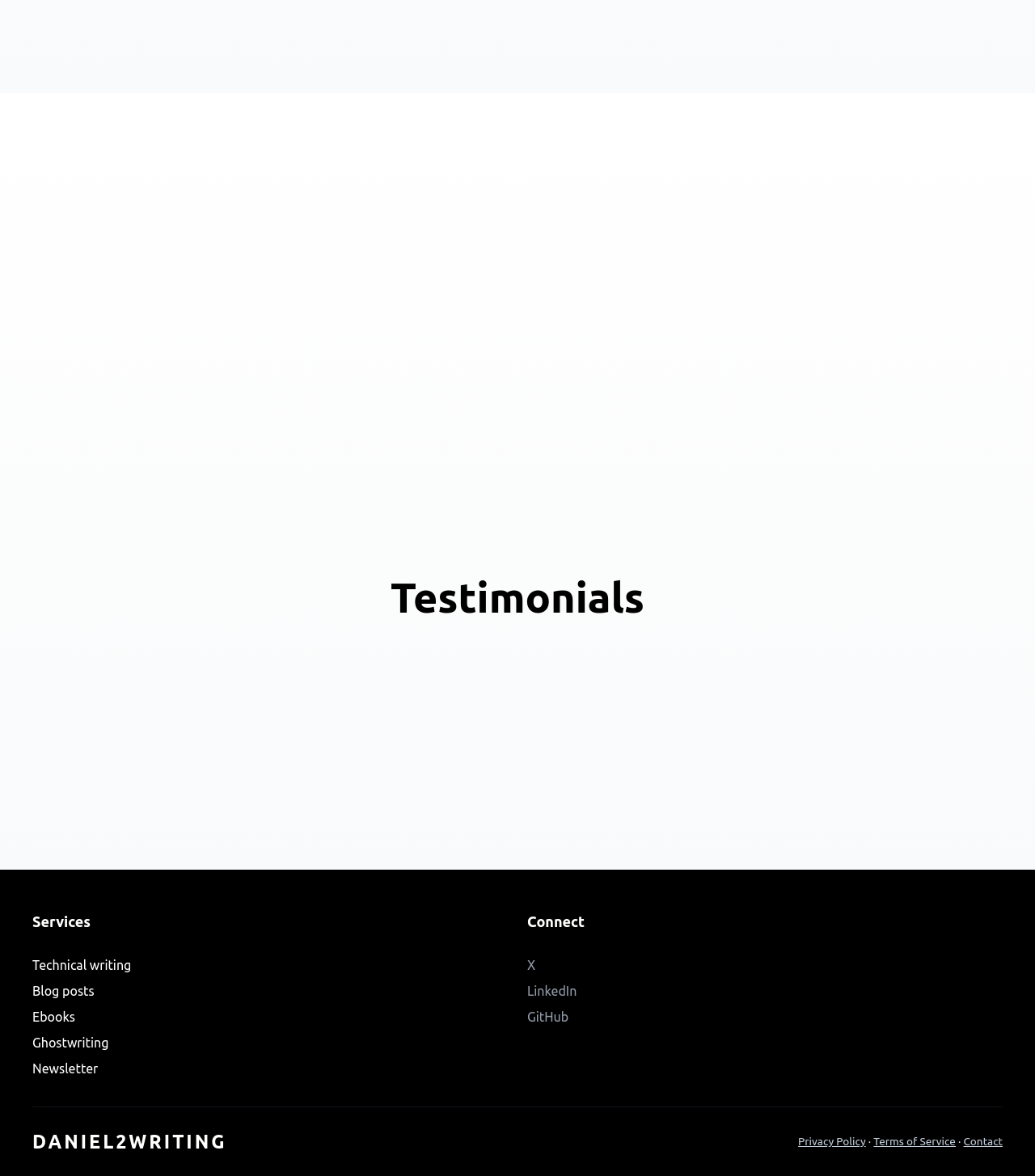What type of content is offered by the website?
Please provide a detailed and thorough answer to the question.

The website offers various writing services, including blog posts, ebooks, ghostwriting, and newsletters, as indicated by the headings and descriptions on the webpage.